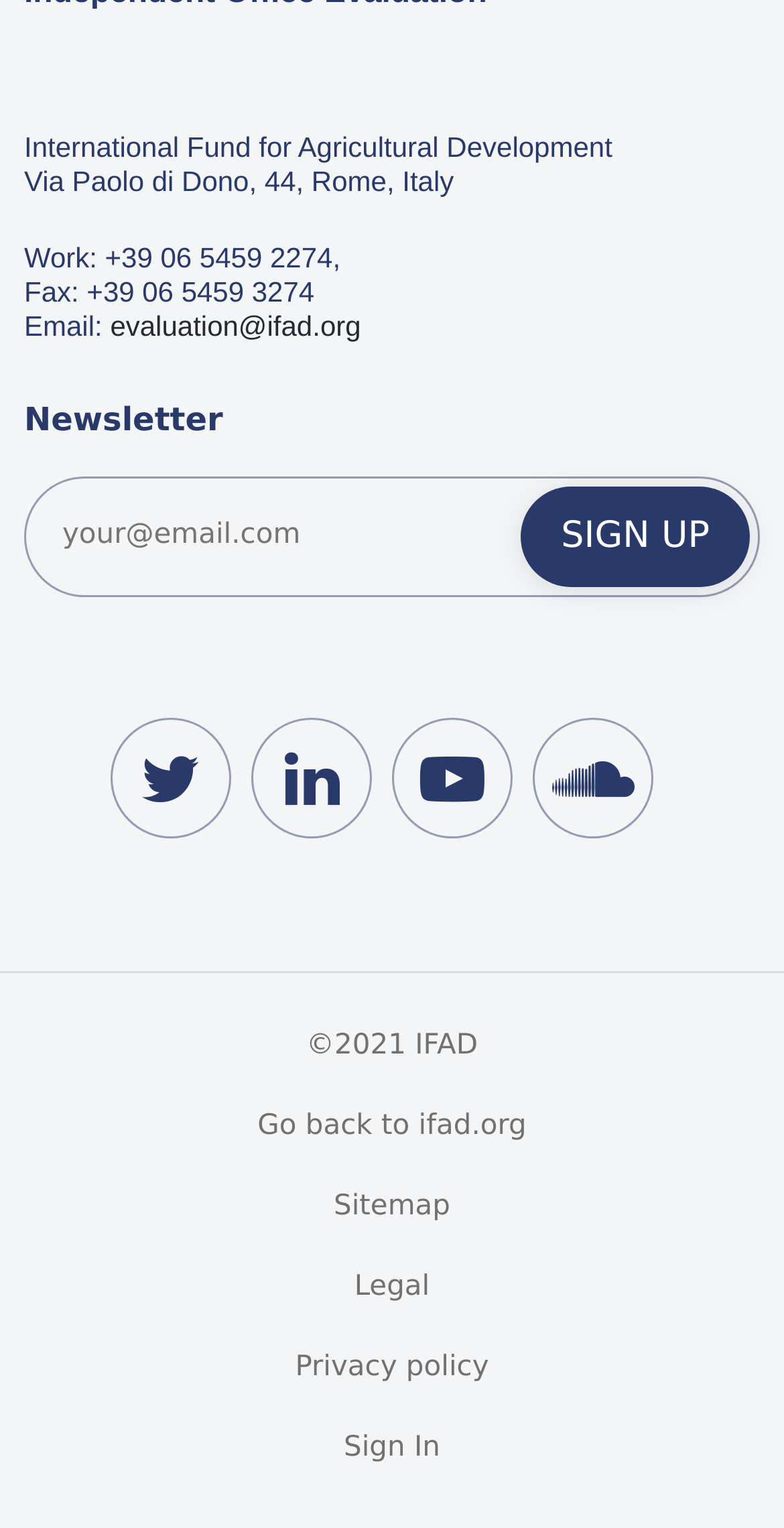Locate the coordinates of the bounding box for the clickable region that fulfills this instruction: "Sign up for the newsletter".

[0.664, 0.318, 0.956, 0.384]